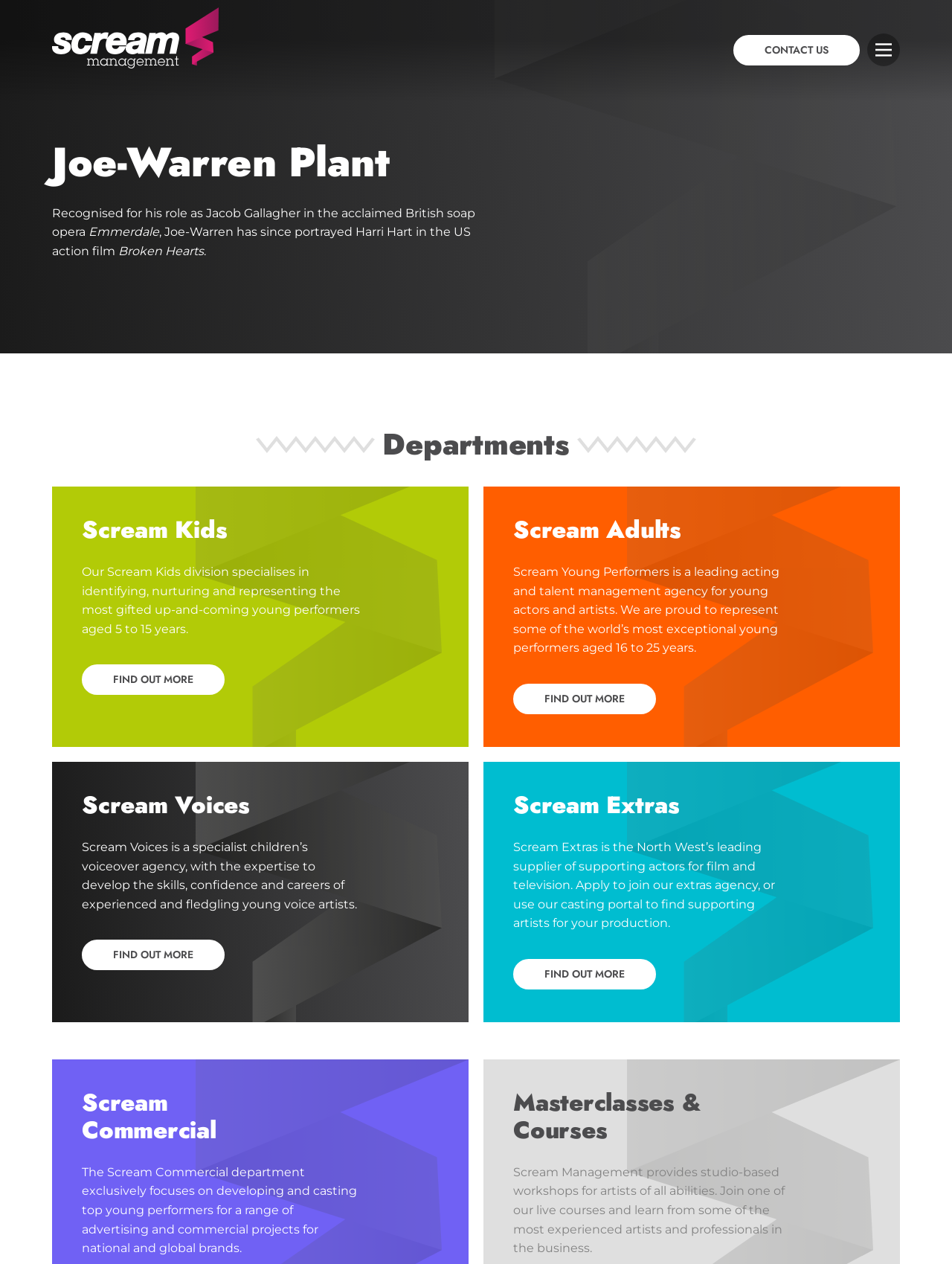Please determine the bounding box coordinates of the clickable area required to carry out the following instruction: "Learn more about Scream Kids". The coordinates must be four float numbers between 0 and 1, represented as [left, top, right, bottom].

[0.086, 0.534, 0.236, 0.558]